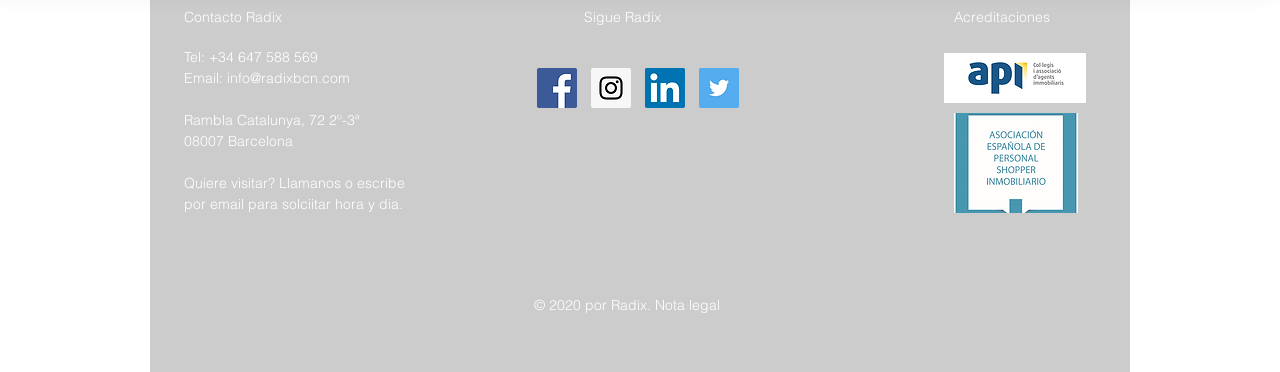Bounding box coordinates should be provided in the format (top-left x, top-left y, bottom-right x, bottom-right y) with all values between 0 and 1. Identify the bounding box for this UI element: aria-label="Instagram Social Icon"

[0.462, 0.183, 0.493, 0.29]